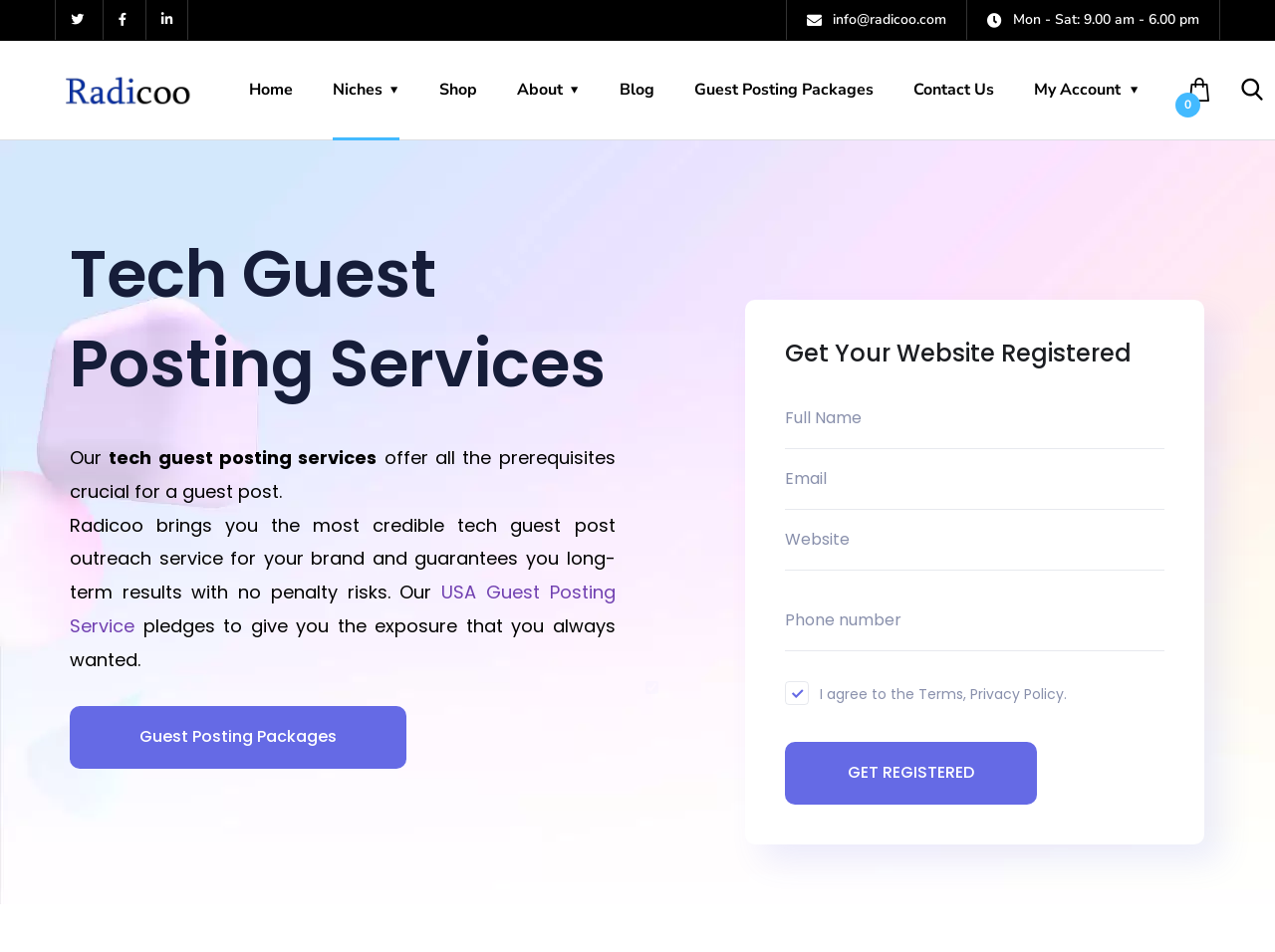Present a detailed account of what is displayed on the webpage.

The webpage is about Tech Guest Posting Services by Radicoo, which helps users get in front of millions of tech niche audience and improve their ranking and authority in search engines. 

At the top left corner, there are three social media icons, followed by a link to "Radicoo" with an accompanying image. To the right of these elements, there are several navigation links, including "Home", "Niches", "Shop", "About", "Blog", "Guest Posting Packages", "Contact Us", and "My Account". 

Below the navigation links, there is a heading that reads "Tech Guest Posting Services". The main content of the page starts with a brief introduction to Radicoo's tech guest posting services, which offer all the prerequisites crucial for a guest post. 

The text explains that Radicoo brings a credible tech guest post outreach service for users' brands, guaranteeing long-term results with no penalty risks. There is a link to "USA Guest Posting Service" and a pledge to give users the exposure they always wanted. 

Further down, there is a link to "Guest Posting Packages". The page also features a contact form on the right side, which includes fields for full name, email, website, phone number, and a checkbox to agree to the terms and privacy policy. The form is headed by "Get Your Website Registered" and has a "GET REGISTERED" button at the bottom.